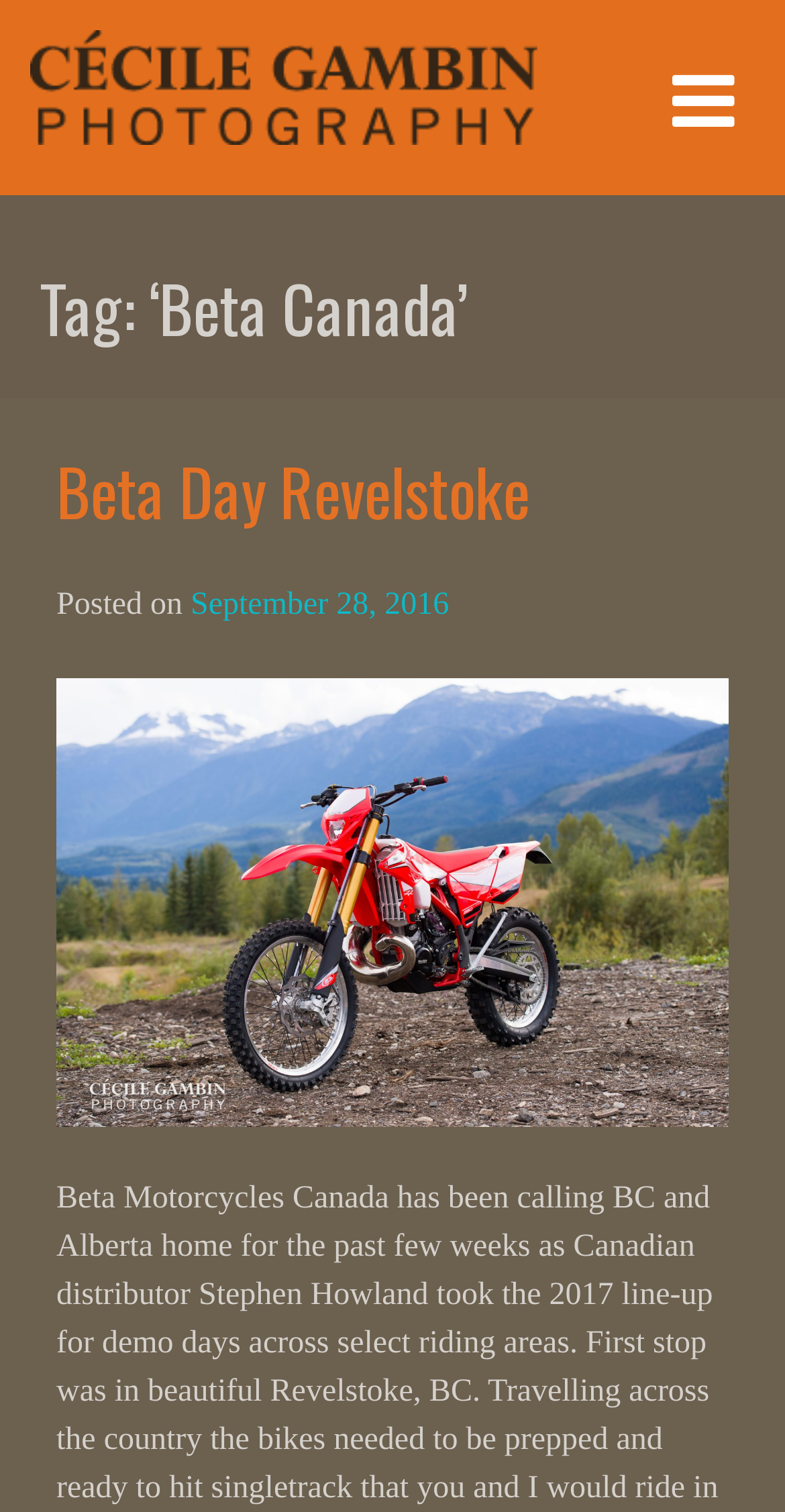Describe all significant elements and features of the webpage.

The webpage is a photography website, specifically showcasing the work of Cécile Gambin Photography. At the top-left corner, there is a heading with the photographer's name, accompanied by a small image of the same name. 

Below the photographer's name, there is a primary menu located at the top-right corner. 

The main content of the webpage is divided into sections. The first section has a heading that reads "Tag: 'Beta Canada'", which is followed by a subheading "Beta Day Revelstoke". This subheading is a link, and it is positioned at the top-left of this section. Below the subheading, there is a text "Posted on" followed by a link to the date "September 28, 2016". 

At the bottom of the webpage, there is a copyright notice "© Cecile Gambin Photography" which is a link, accompanied by a small image of the same name.